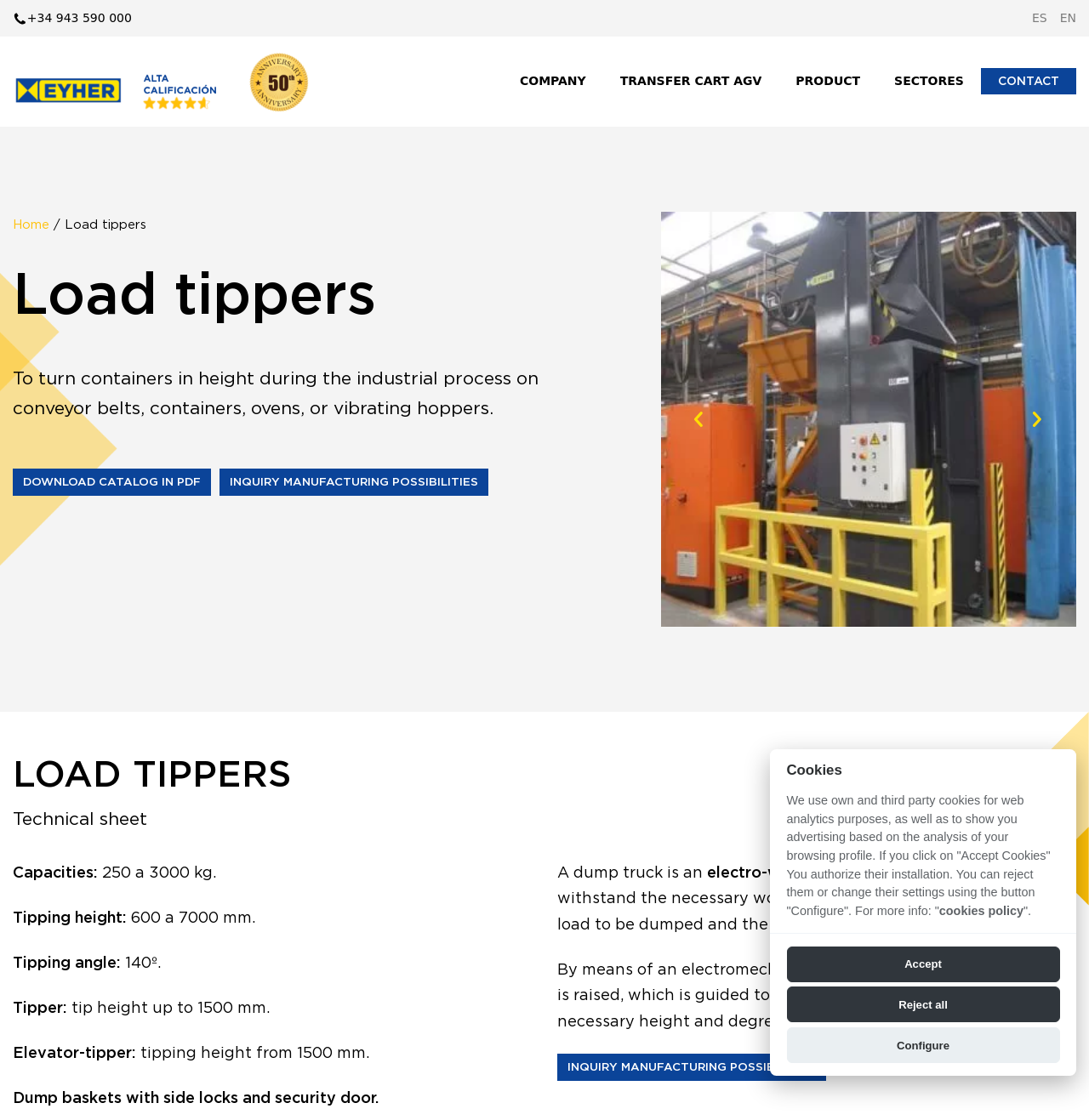Could you locate the bounding box coordinates for the section that should be clicked to accomplish this task: "Read the book review of 'Created to Draw Near'".

None